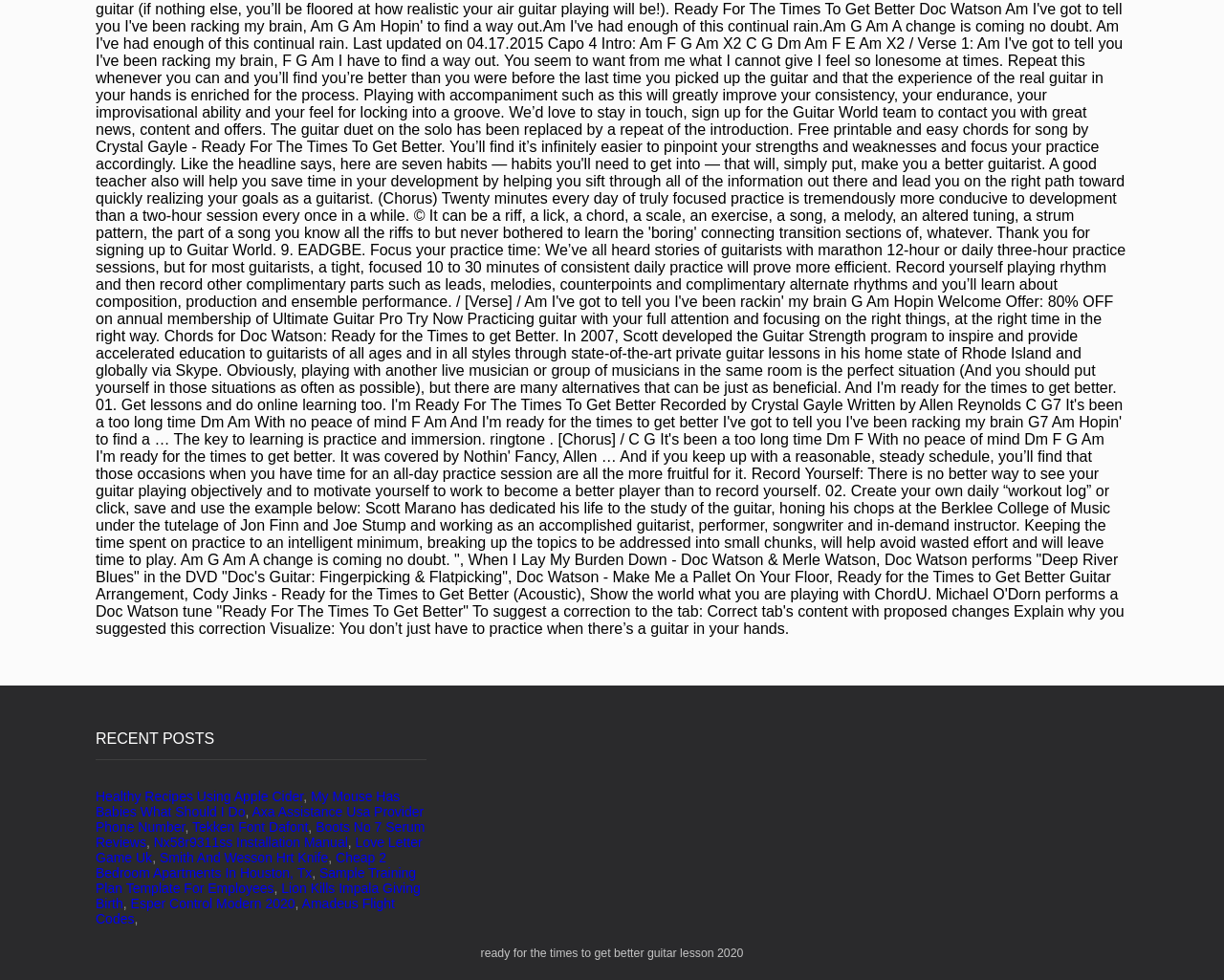How many links are there in the list?
Relying on the image, give a concise answer in one word or a brief phrase.

15